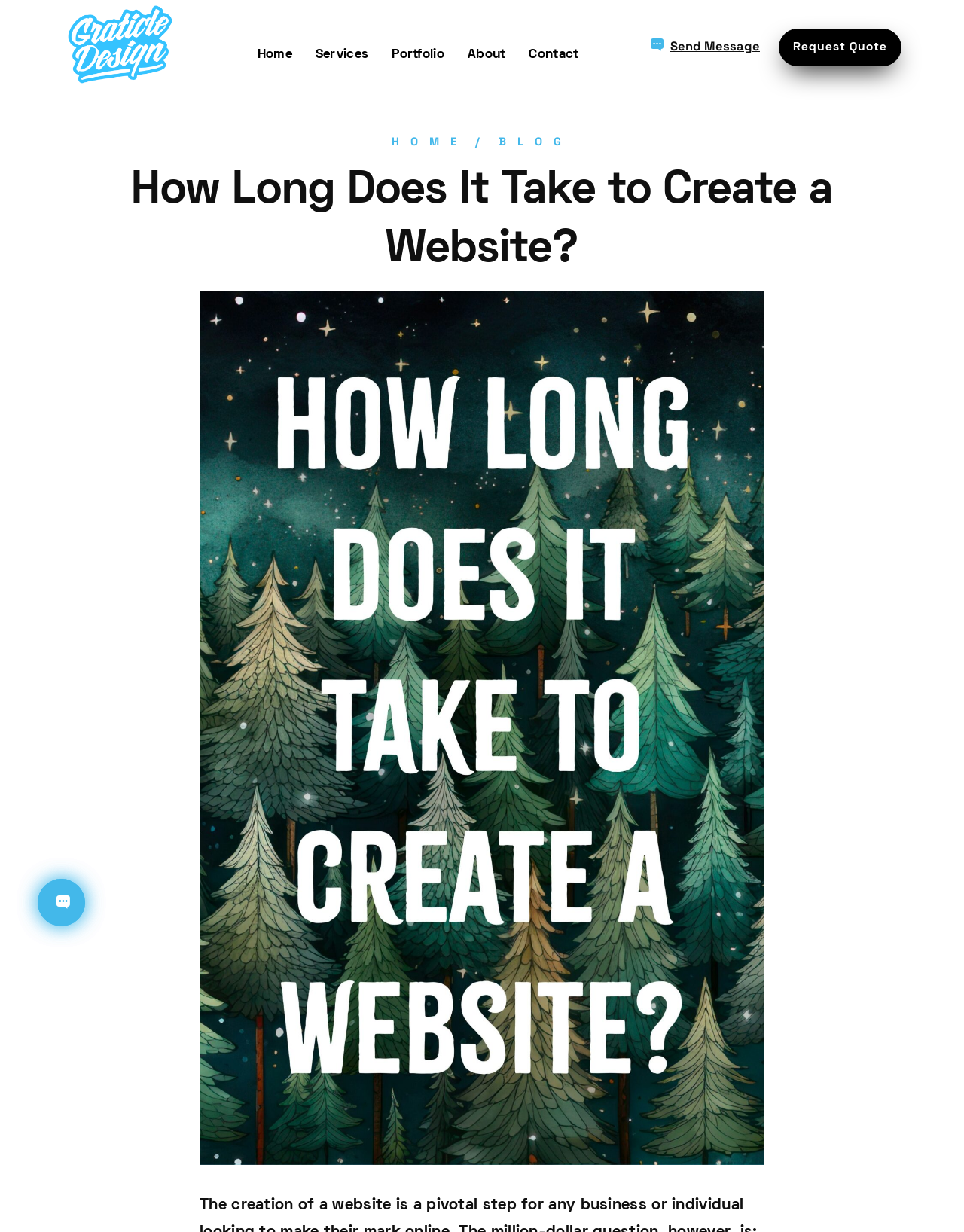Based on the element description alt="Graticle Design's logo, outlined.", identify the bounding box of the UI element in the given webpage screenshot. The coordinates should be in the format (top-left x, top-left y, bottom-right x, bottom-right y) and must be between 0 and 1.

[0.07, 0.009, 0.179, 0.068]